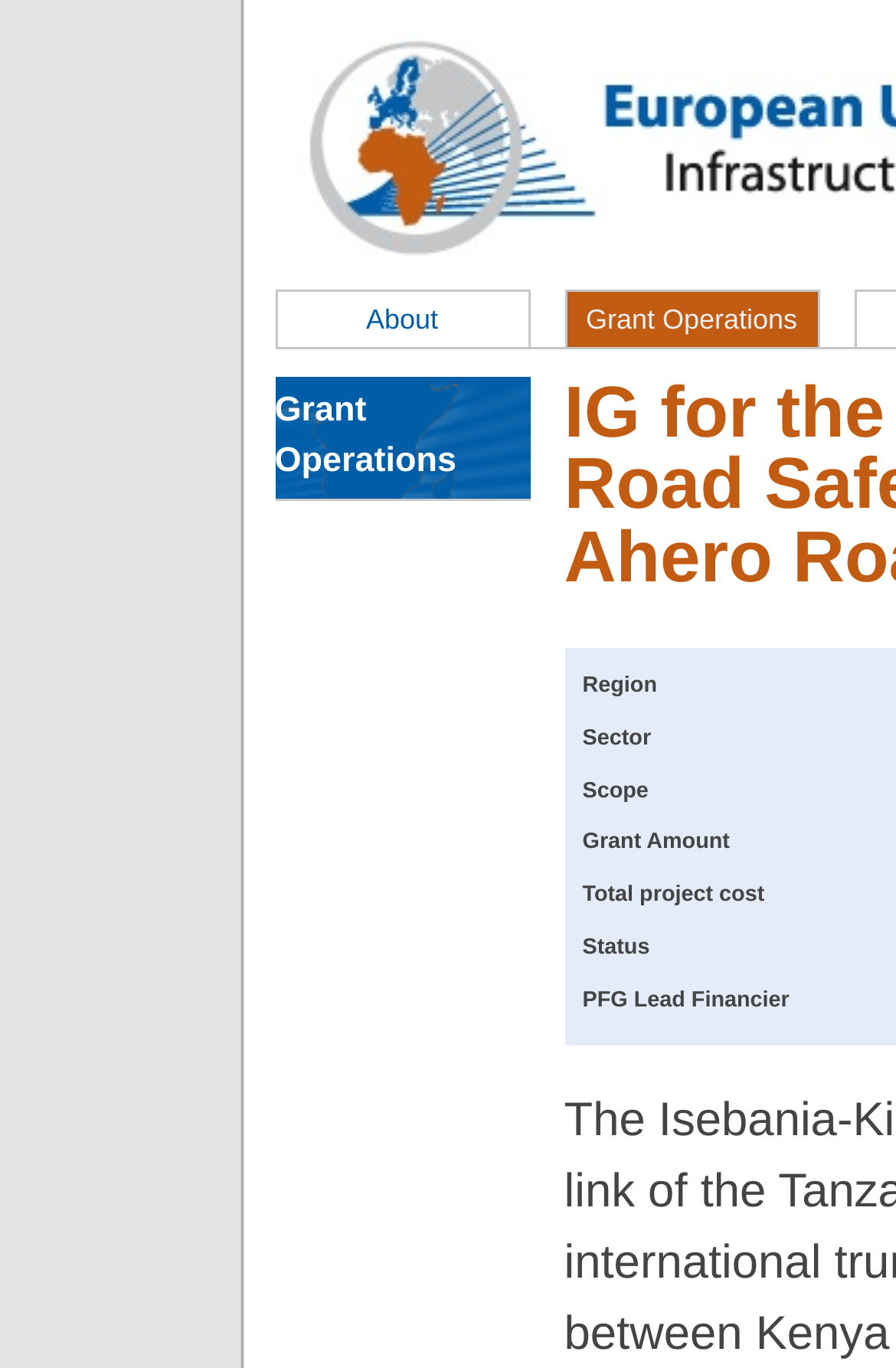Construct a comprehensive description capturing every detail on the webpage.

The webpage is about the Sirari Corridor Accessibility and Road Safety Improvement project, specifically the Isebania-Kisii-Ahero Road Rehabilitation. 

At the top, there are two links, "About" and "Grant Operations", positioned side by side, with "About" on the left and "Grant Operations" on the right. 

Below these links, there is another "Grant Operations" link, which is positioned above a section containing several static text elements. These text elements are aligned vertically and are positioned on the right side of the page. They display various project details, including the region, sector, scope, grant amount, total project cost, status, and PFG lead financier.